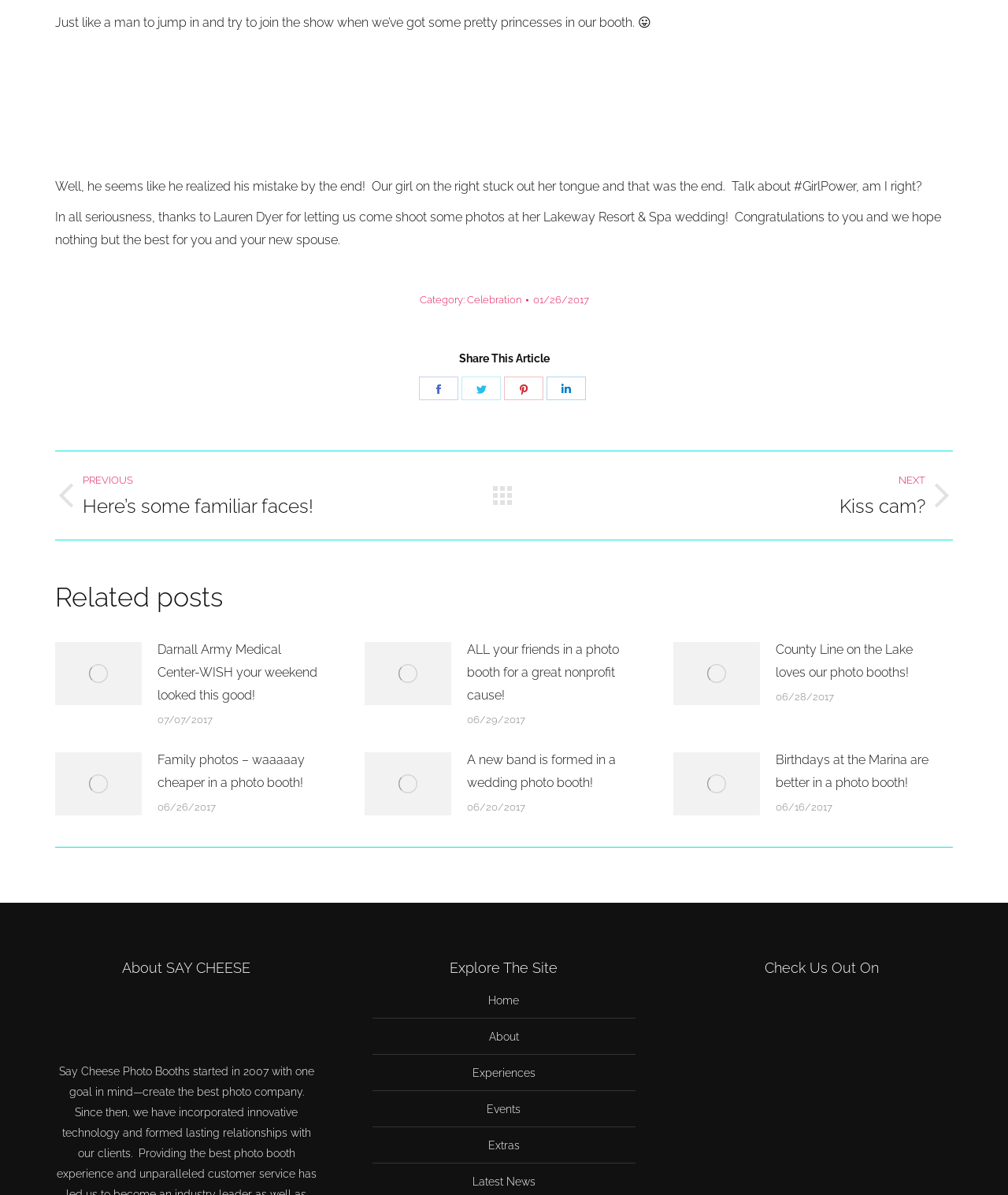Can you determine the bounding box coordinates of the area that needs to be clicked to fulfill the following instruction: "Share this article on Facebook"?

[0.416, 0.315, 0.455, 0.335]